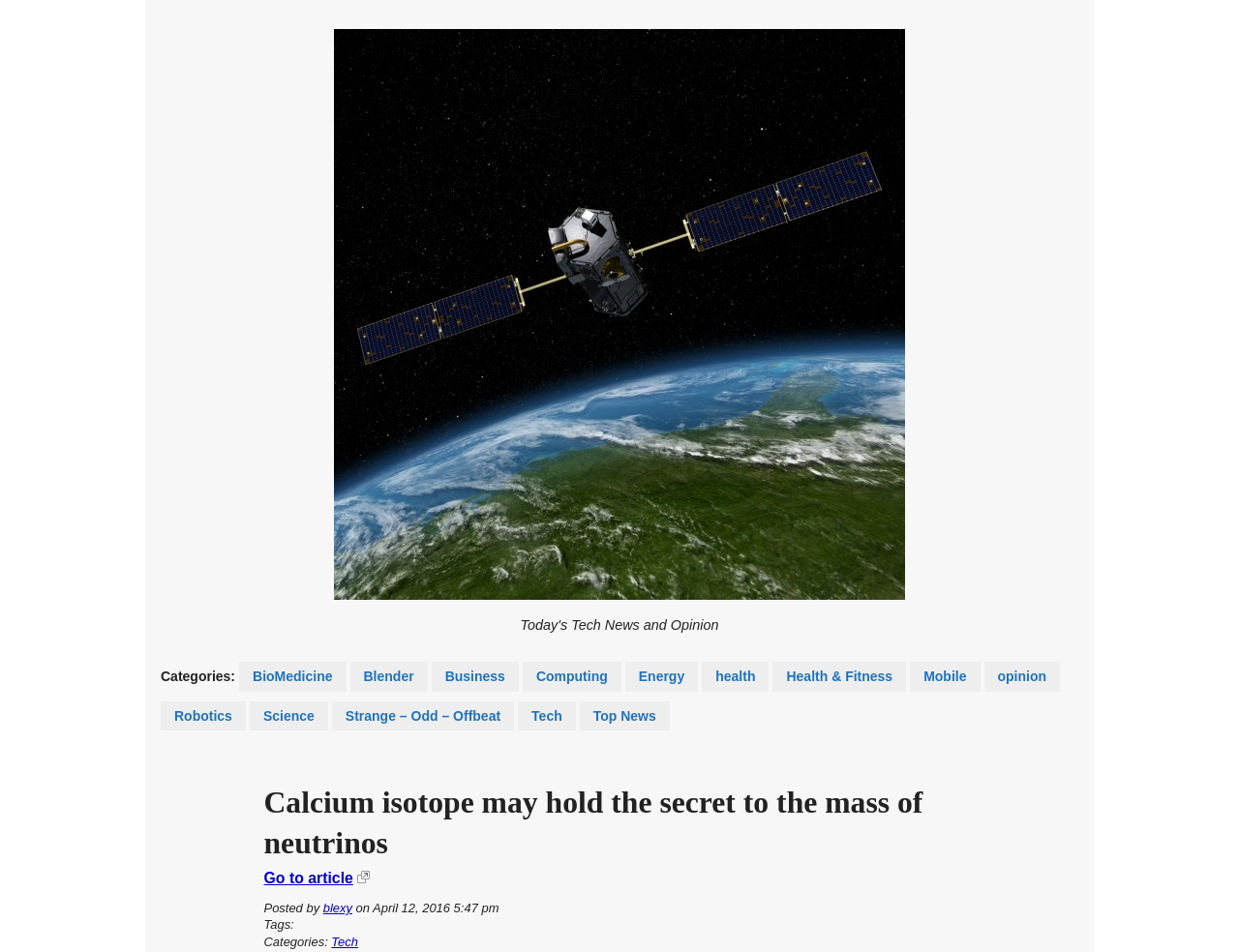Using the webpage screenshot and the element description Top News, determine the bounding box coordinates. Specify the coordinates in the format (top-left x, top-left y, bottom-right x, bottom-right y) with values ranging from 0 to 1.

[0.468, 0.736, 0.54, 0.768]